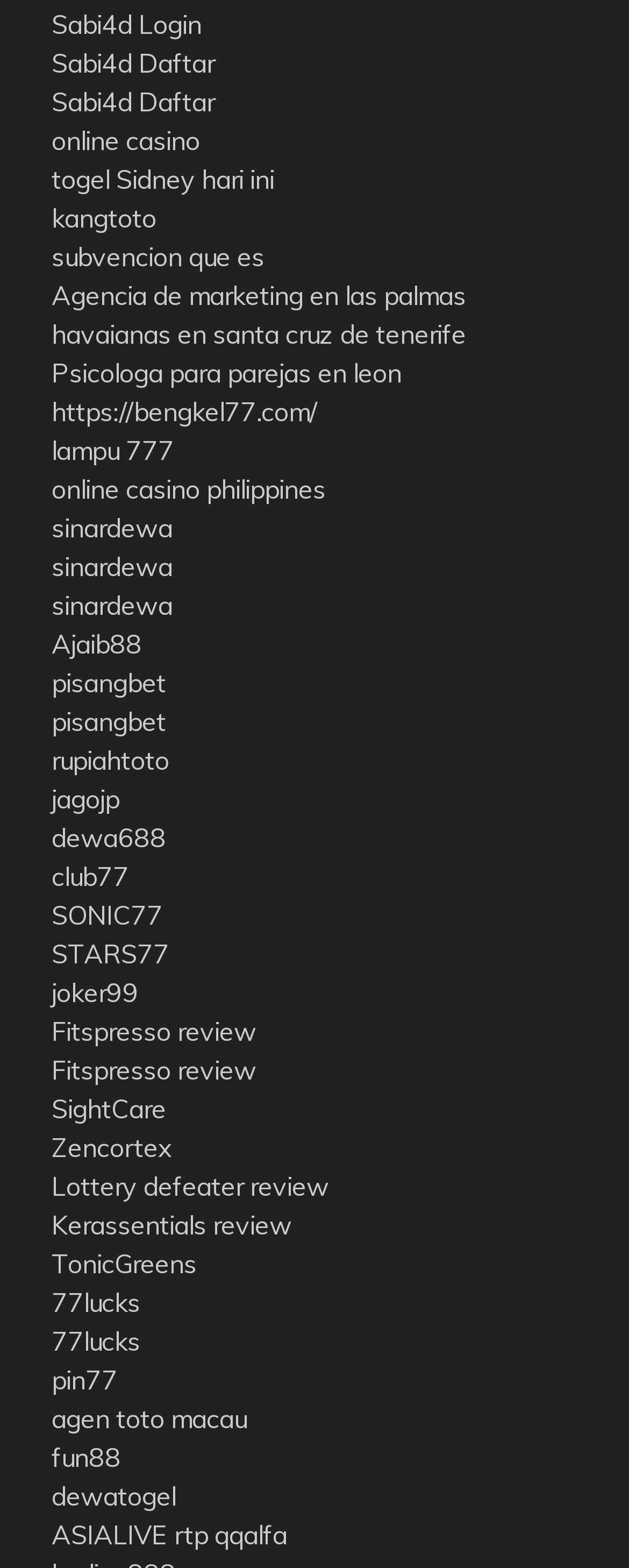Please find the bounding box coordinates of the clickable region needed to complete the following instruction: "Visit online casino". The bounding box coordinates must consist of four float numbers between 0 and 1, i.e., [left, top, right, bottom].

[0.082, 0.079, 0.318, 0.1]